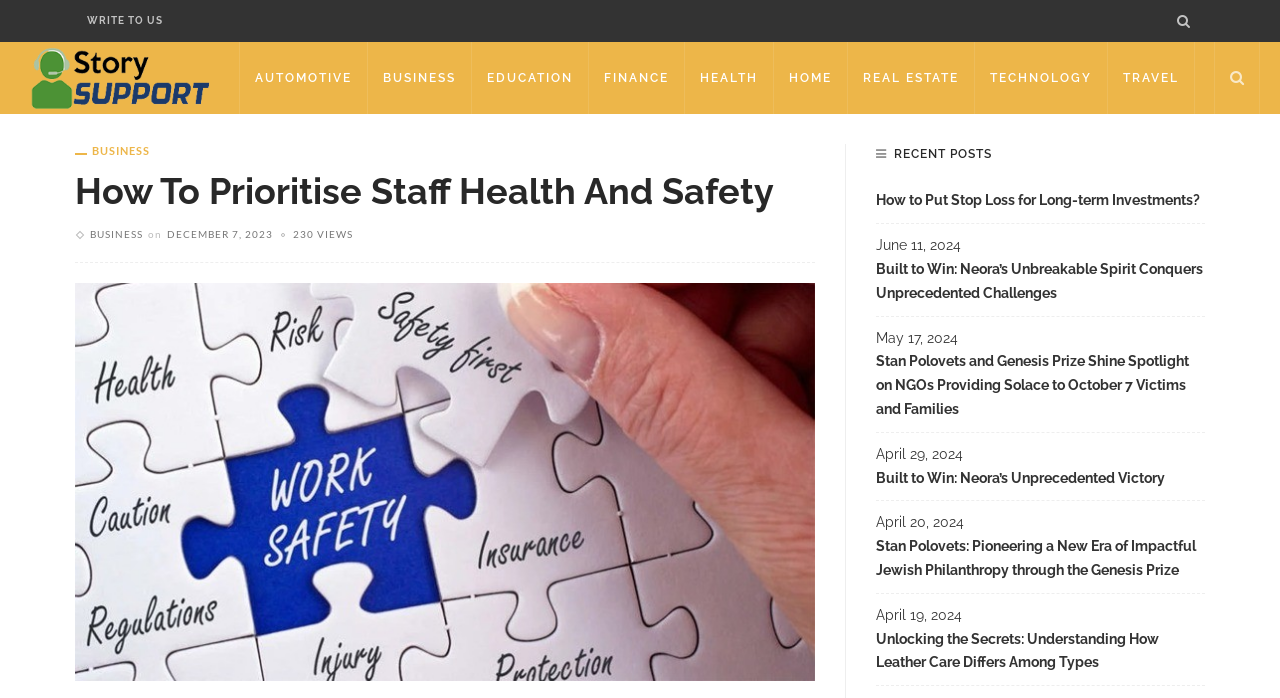Provide the bounding box coordinates of the section that needs to be clicked to accomplish the following instruction: "Visit Story Support – Advice for everything."

[0.016, 0.098, 0.171, 0.121]